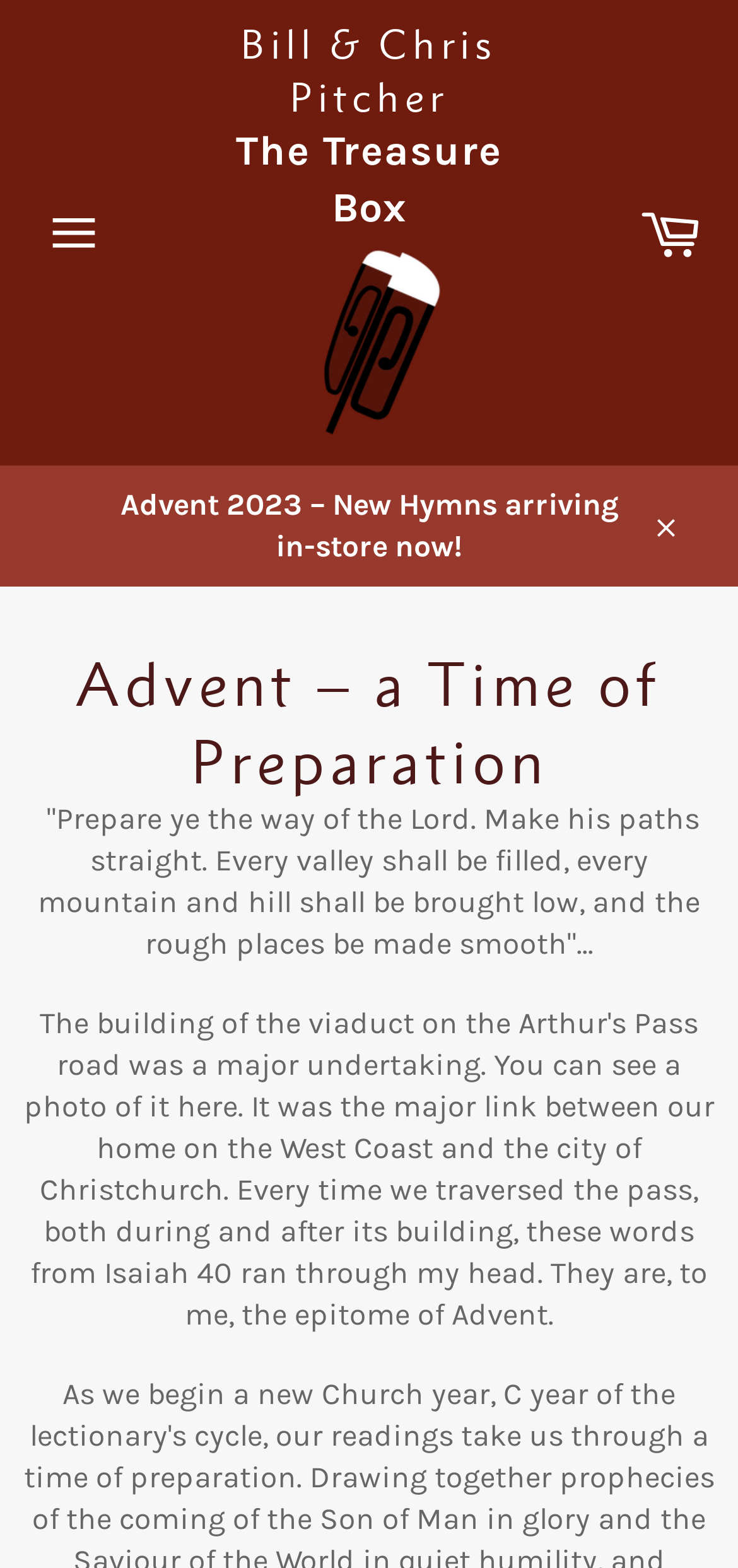Locate and extract the headline of this webpage.

Advent – a Time of Preparation